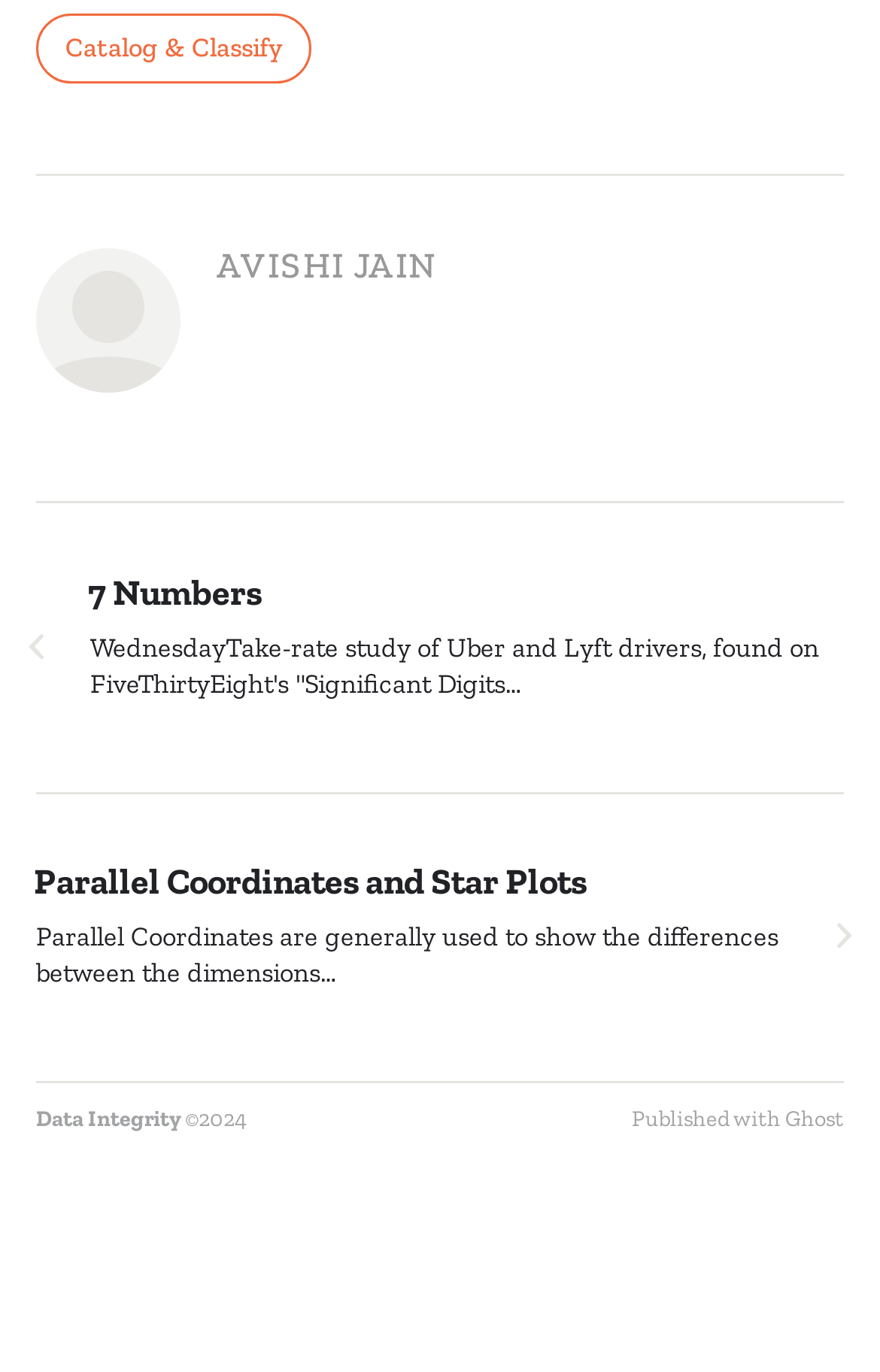How many headings are there on the webpage?
Based on the image, provide your answer in one word or phrase.

3